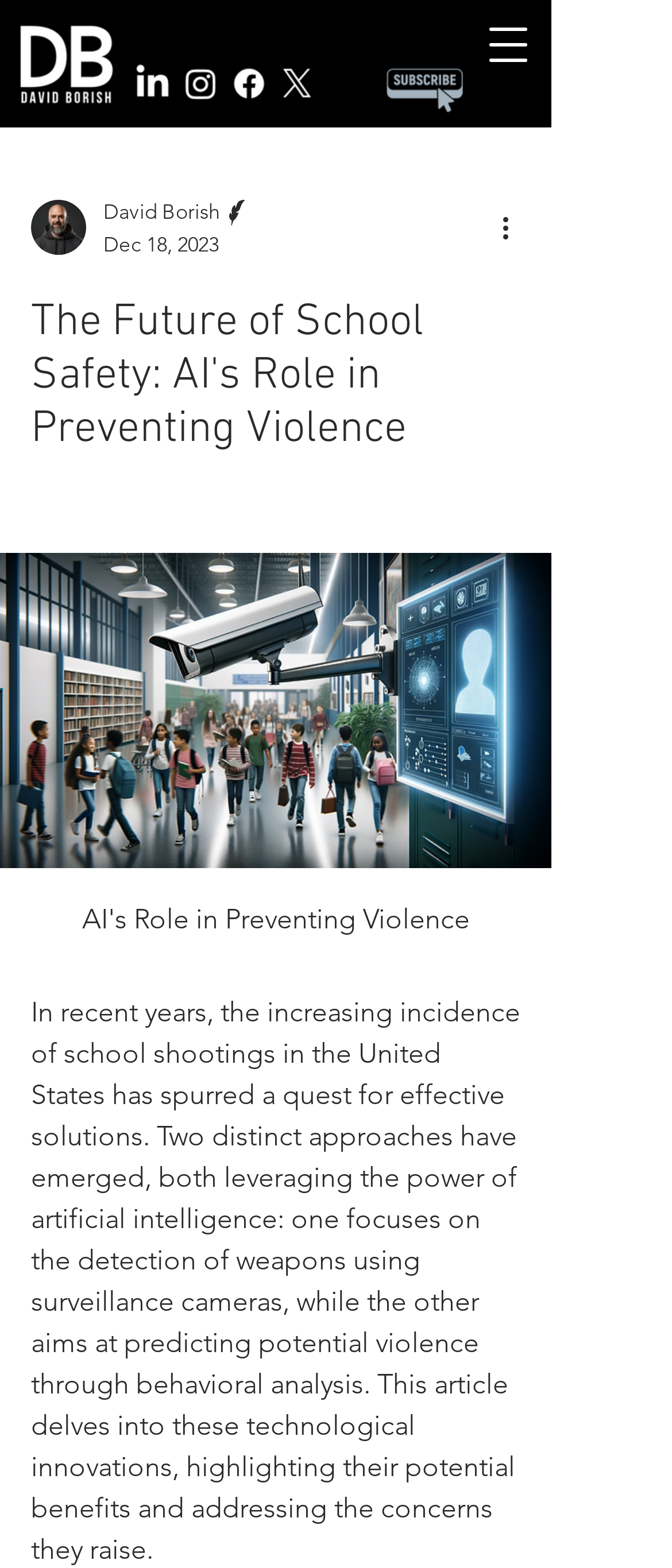Find the UI element described as: "parent_node: David Borish" and predict its bounding box coordinates. Ensure the coordinates are four float numbers between 0 and 1, [left, top, right, bottom].

[0.046, 0.127, 0.128, 0.163]